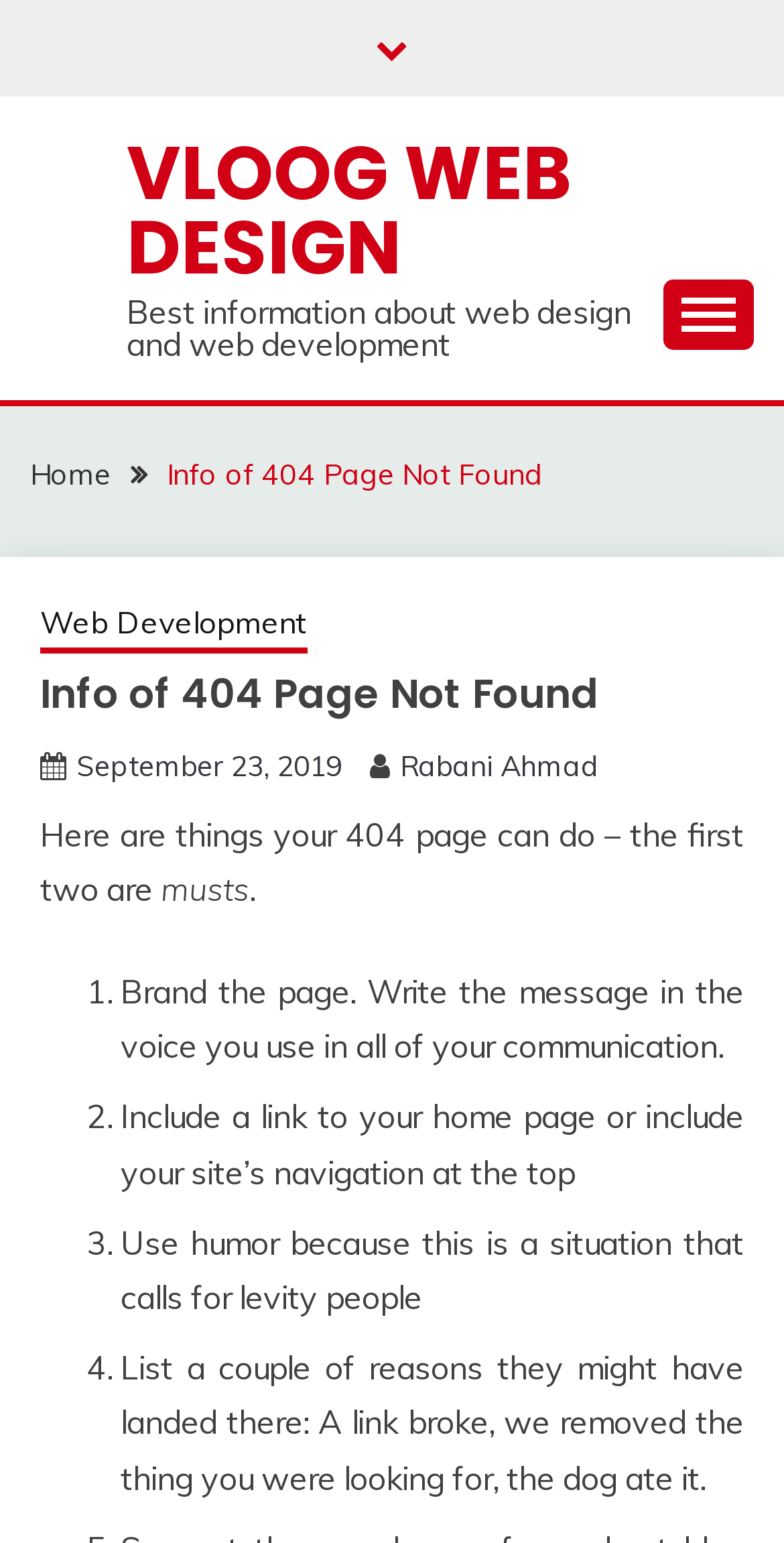Locate the bounding box coordinates of the clickable element to fulfill the following instruction: "Check the September 23, 2019 link". Provide the coordinates as four float numbers between 0 and 1 in the format [left, top, right, bottom].

[0.097, 0.484, 0.436, 0.508]